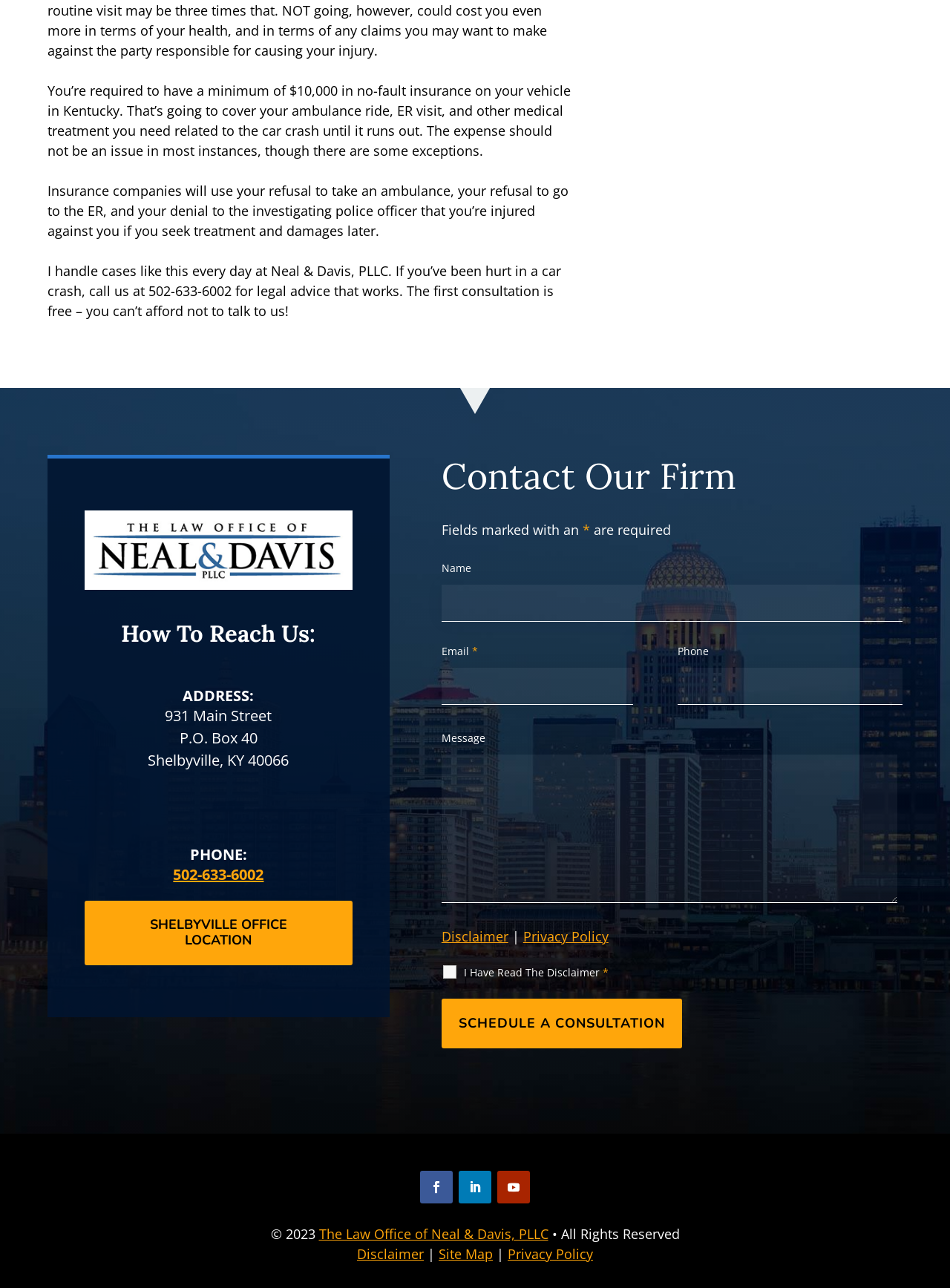Determine the bounding box coordinates of the clickable region to execute the instruction: "Read the disclaimer". The coordinates should be four float numbers between 0 and 1, denoted as [left, top, right, bottom].

[0.492, 0.763, 0.912, 0.809]